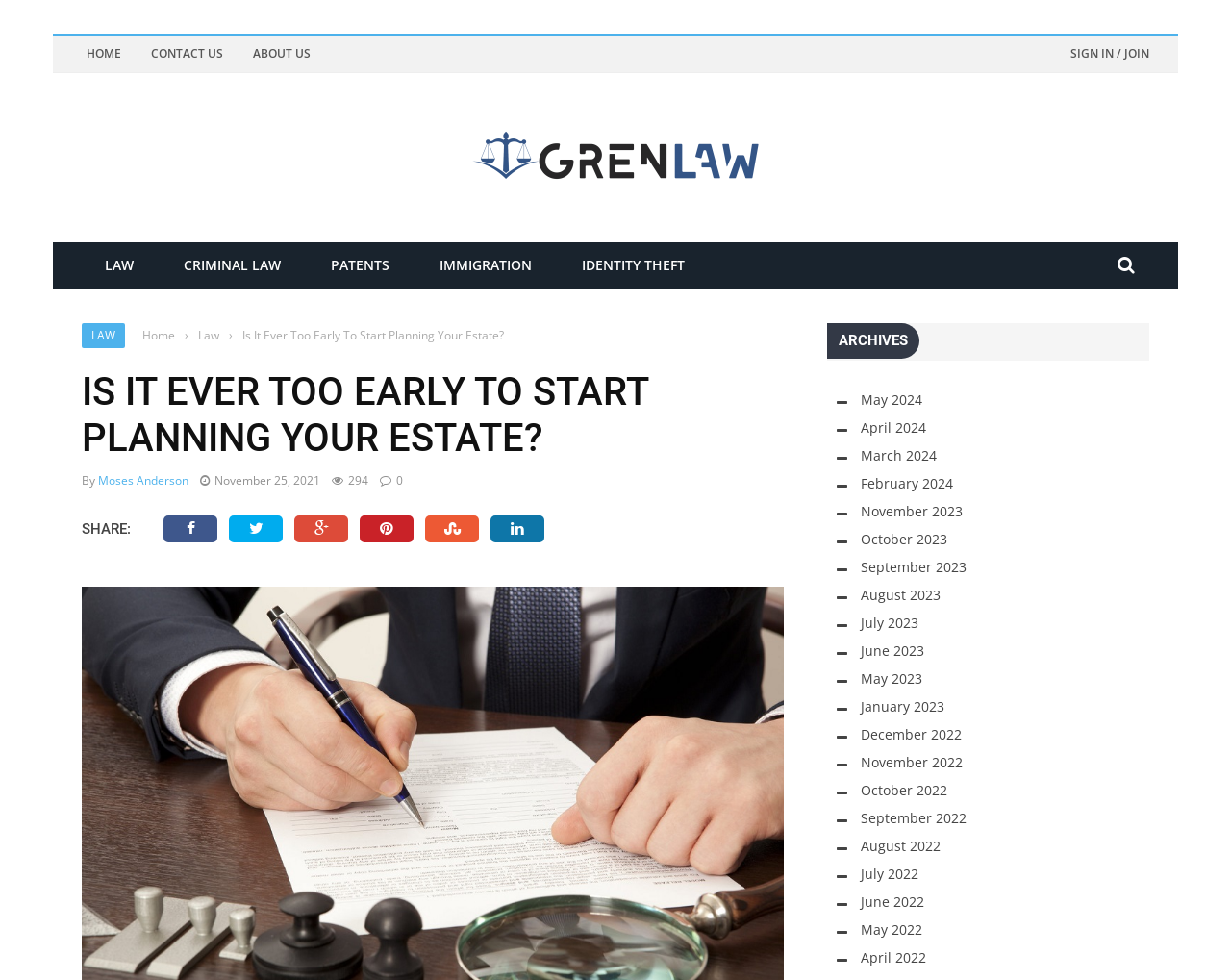Show me the bounding box coordinates of the clickable region to achieve the task as per the instruction: "Click on the 'HOME' link".

[0.07, 0.046, 0.098, 0.063]